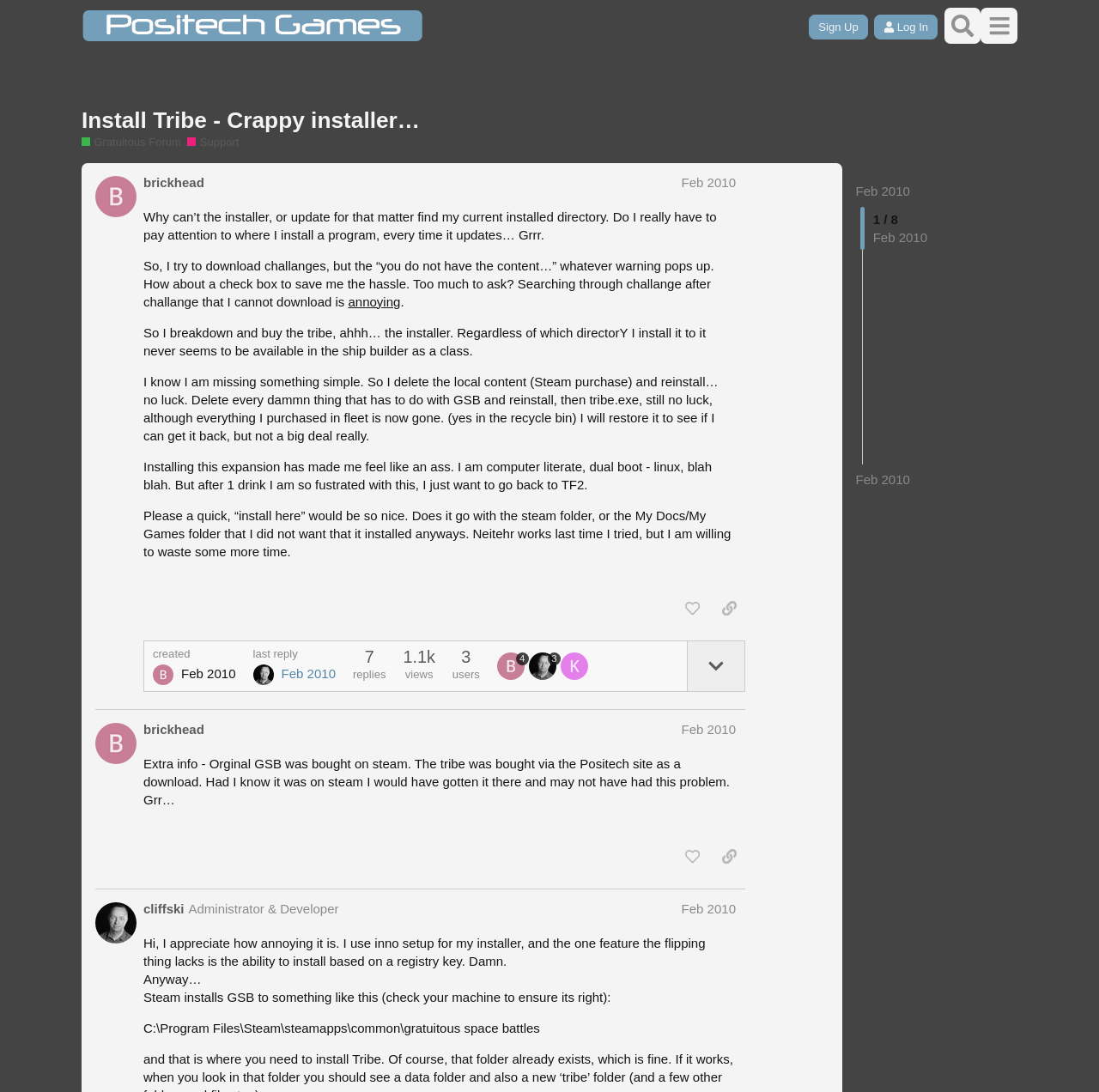Given the element description ​, specify the bounding box coordinates of the corresponding UI element in the format (top-left x, top-left y, bottom-right x, bottom-right y). All values must be between 0 and 1.

[0.859, 0.007, 0.892, 0.04]